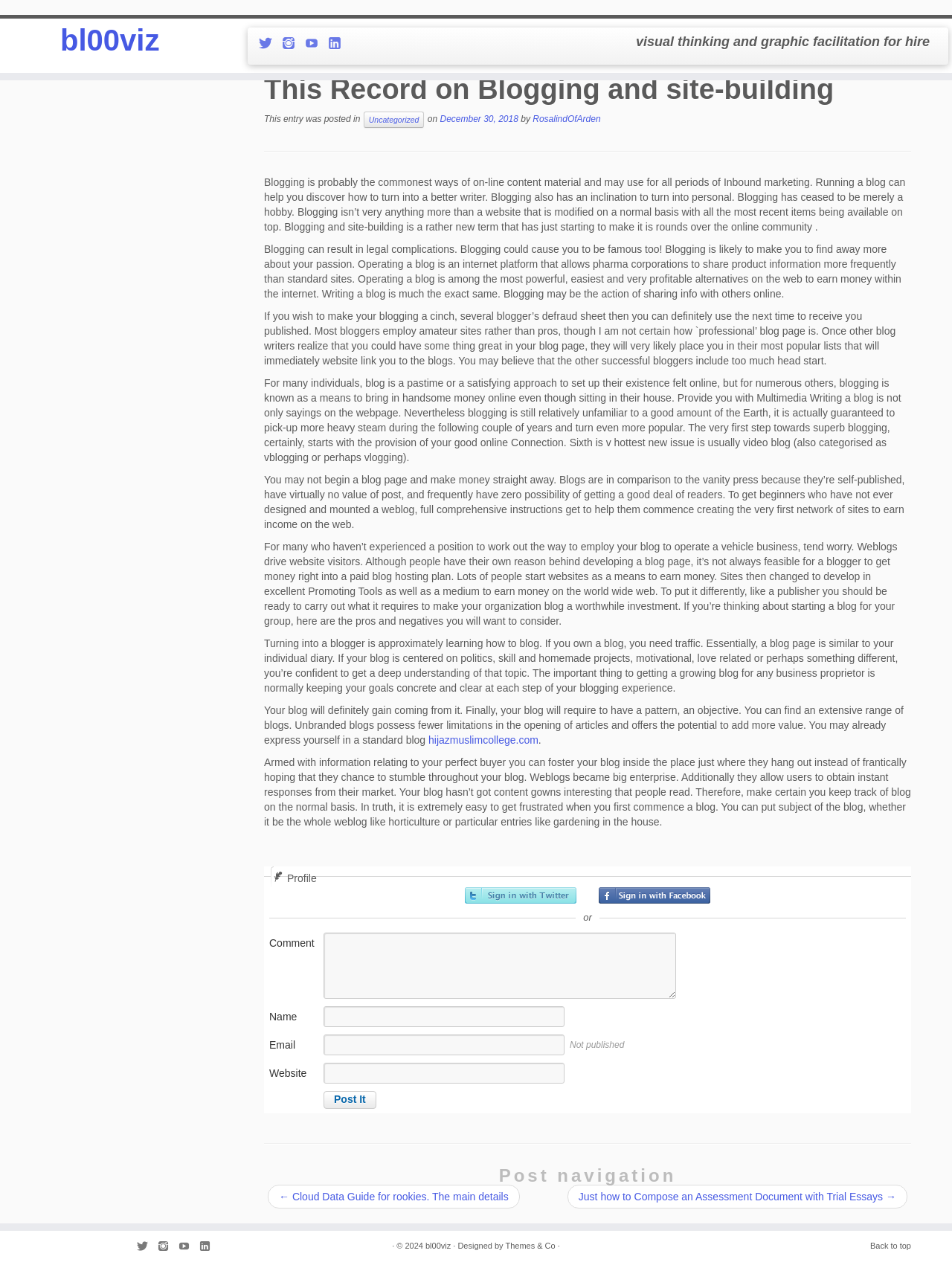Describe the entire webpage, focusing on both content and design.

This webpage is a blog post about blogging and site-building. At the top, there is a heading with the title "bl00viz" and a set of social media links. Below that, there is a heading that reads "visual thinking and graphic facilitation for hire". 

On the left side, there is a navigation menu with links to "Home", "Uncategorized", and a separator line. 

The main content of the blog post is divided into several sections. The first section has a heading that reads "If You Browse Nothing Else Today, Read This Record on Blogging and site-building" and a subheading that describes the content of the post. 

The rest of the content is a long article about blogging, with multiple paragraphs discussing various aspects of blogging, such as its benefits, how to make money from it, and its potential to drive website traffic. The article is divided into several sections, each with its own subheading.

On the right side, there is a section with a heading that reads "✒Profile" and links to sign in with Twitter and Facebook. Below that, there is a comment section where users can leave their comments, with fields for name, email, website, and a text box for the comment itself.

At the bottom of the page, there is a separator line, followed by a section with links to previous and next posts, labeled "Post navigation". Finally, there is a footer section with copyright information, a link to the blog's theme designer, and a "Back to top" link.